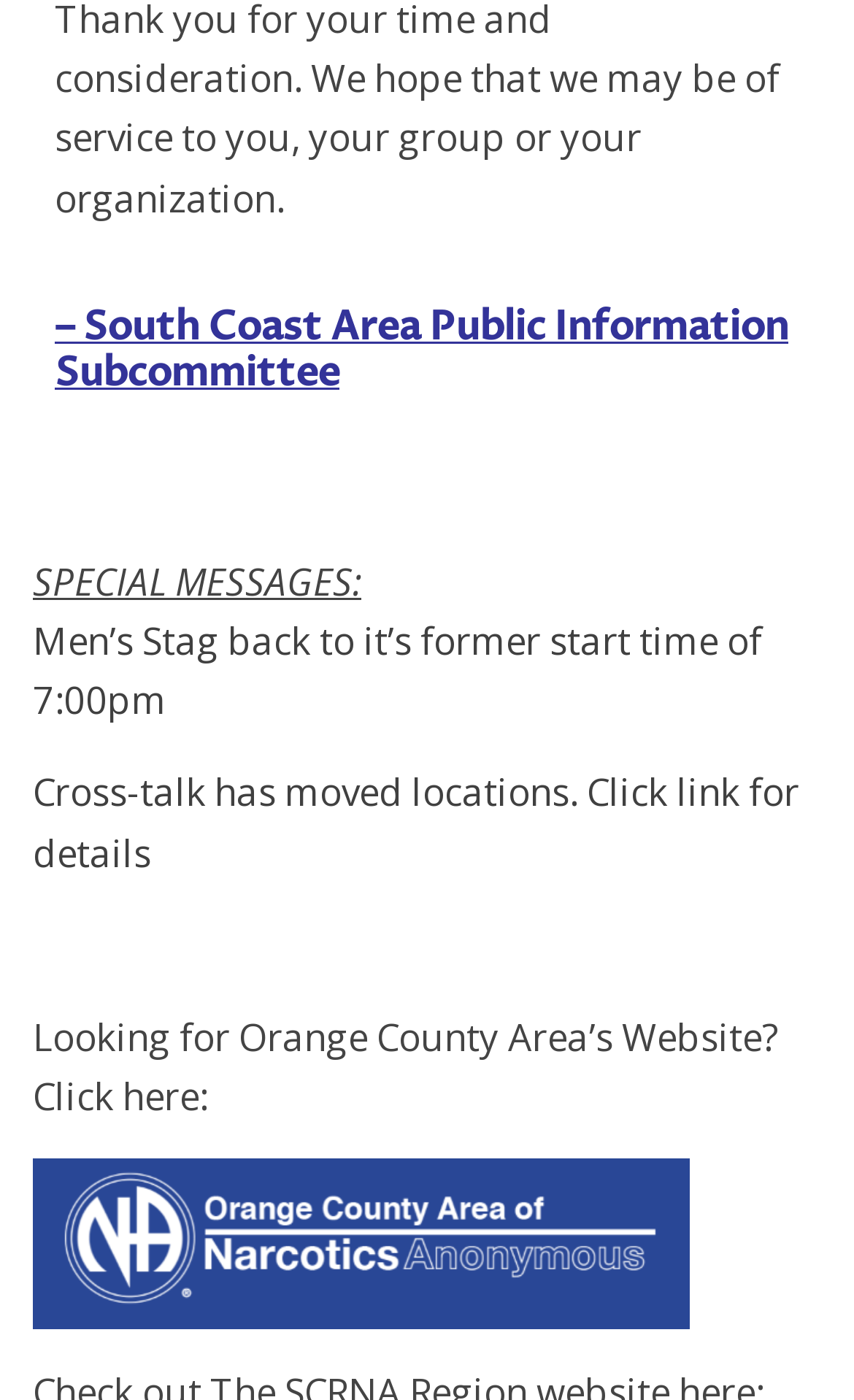By analyzing the image, answer the following question with a detailed response: Where has Cross-talk moved to?

I found the answer by looking at the link 'Cross-talk has moved locations. Click link for details' which implies that Cross-talk has moved to a new location, but the exact location is not specified on this webpage.